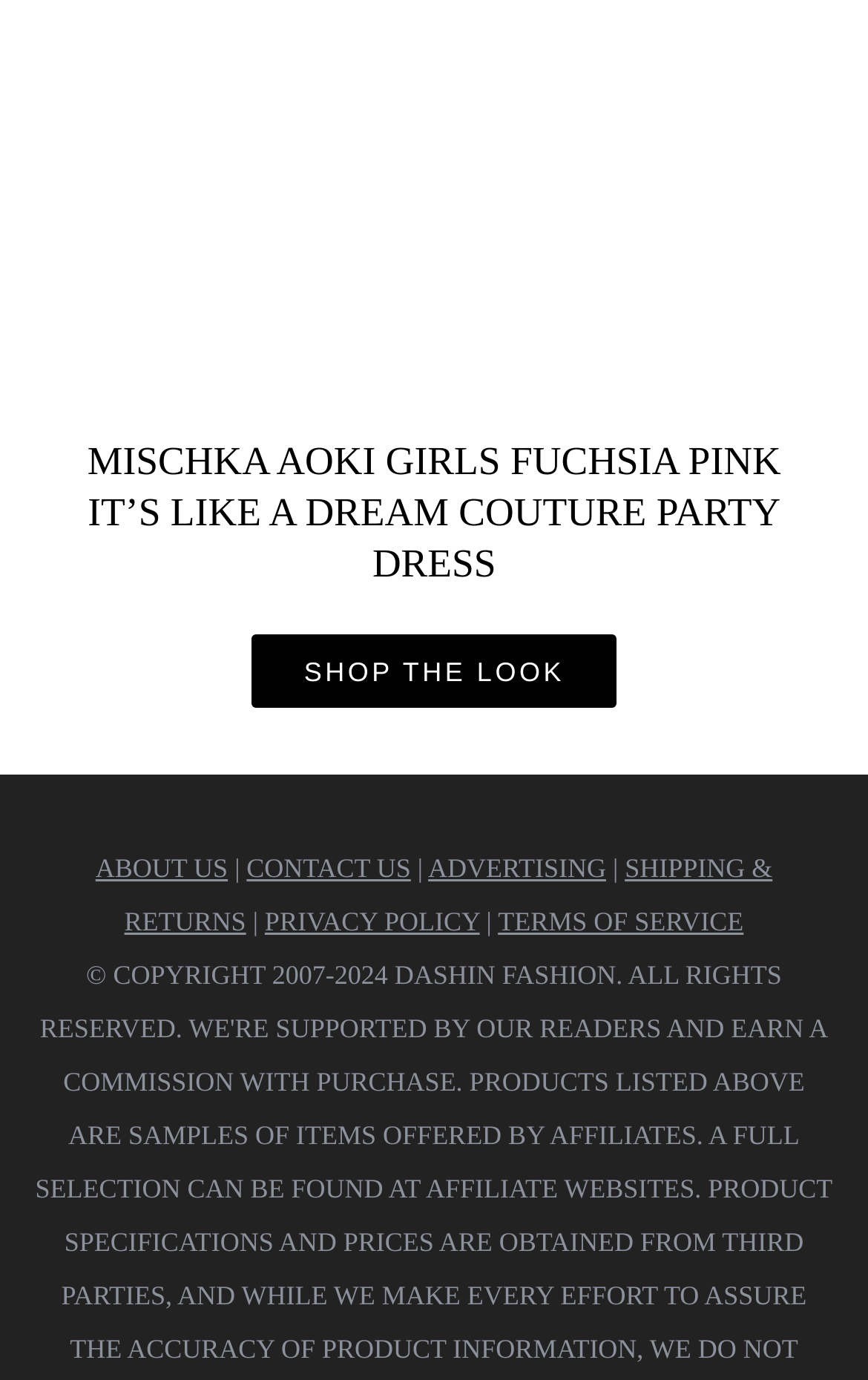Please identify the bounding box coordinates of the clickable area that will allow you to execute the instruction: "View posts from Chennai (Madras), India".

None